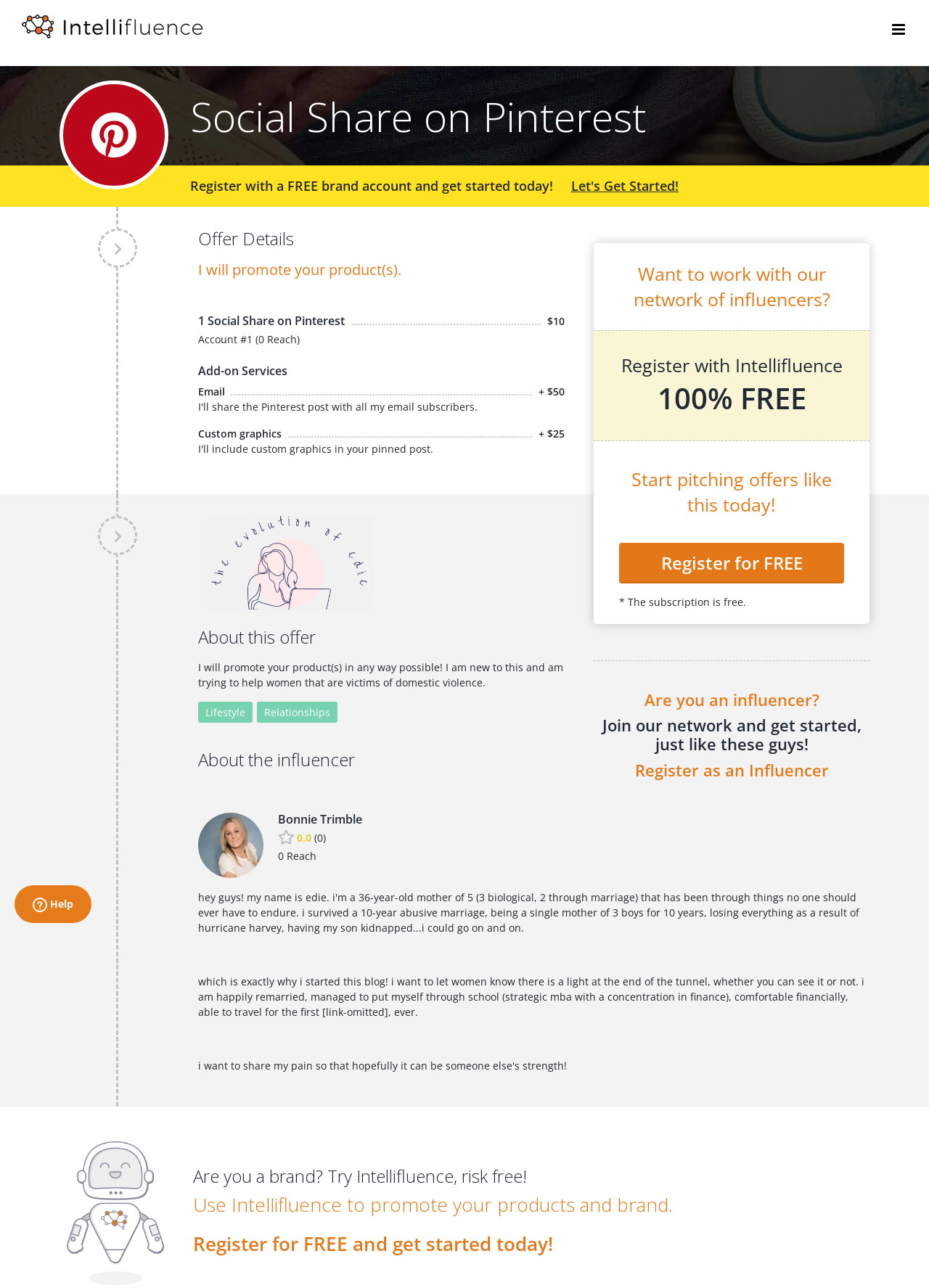What is the rating of the influencer out of 5?
Based on the image, please offer an in-depth response to the question.

I found the answer by looking at the 'About the influencer' section where there is a 'Star rating out of 5' element with a 'StaticText' element inside it showing the rating as '0.0'.